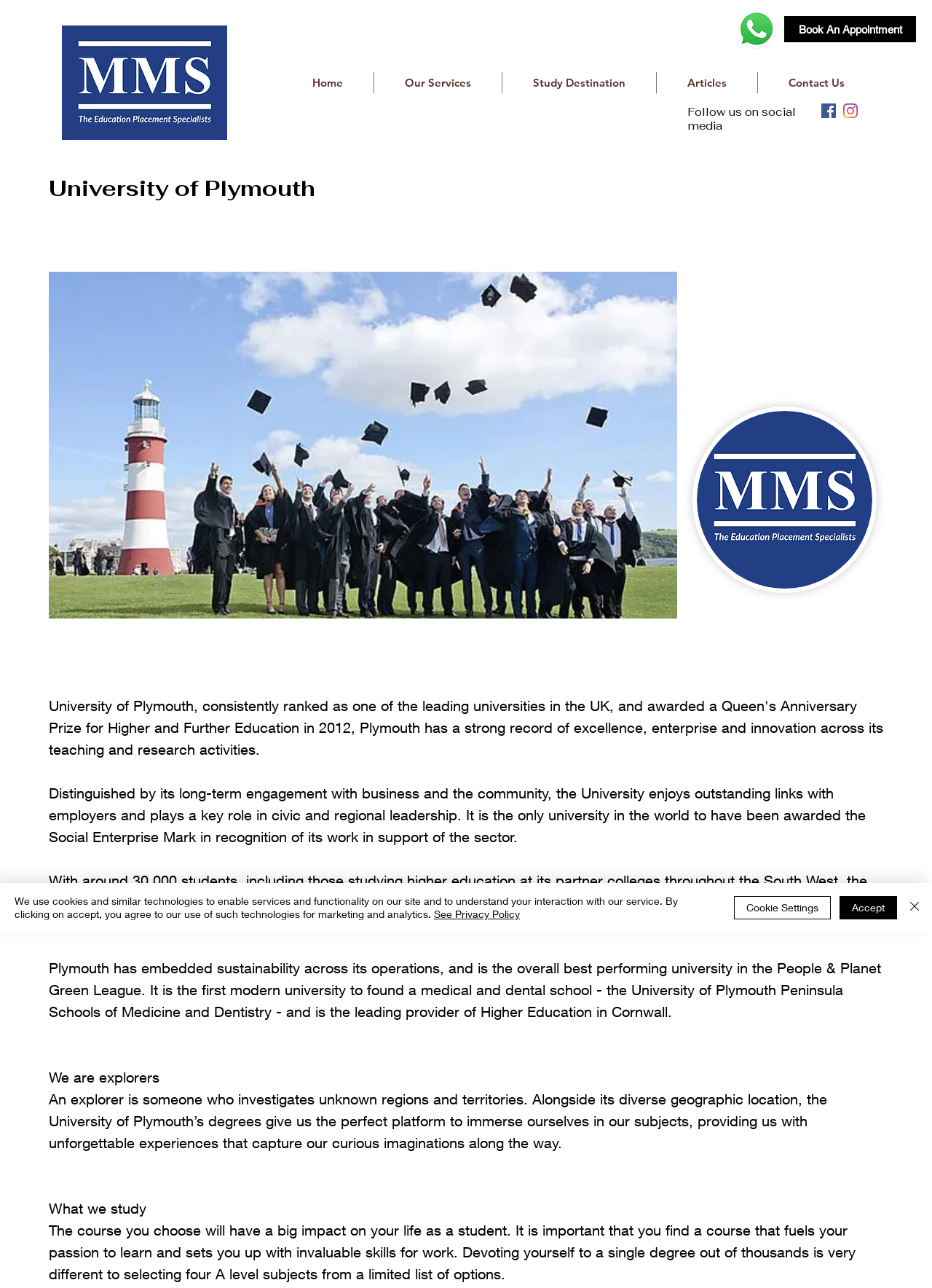Identify the main heading of the webpage and provide its text content.

Follow us on social media